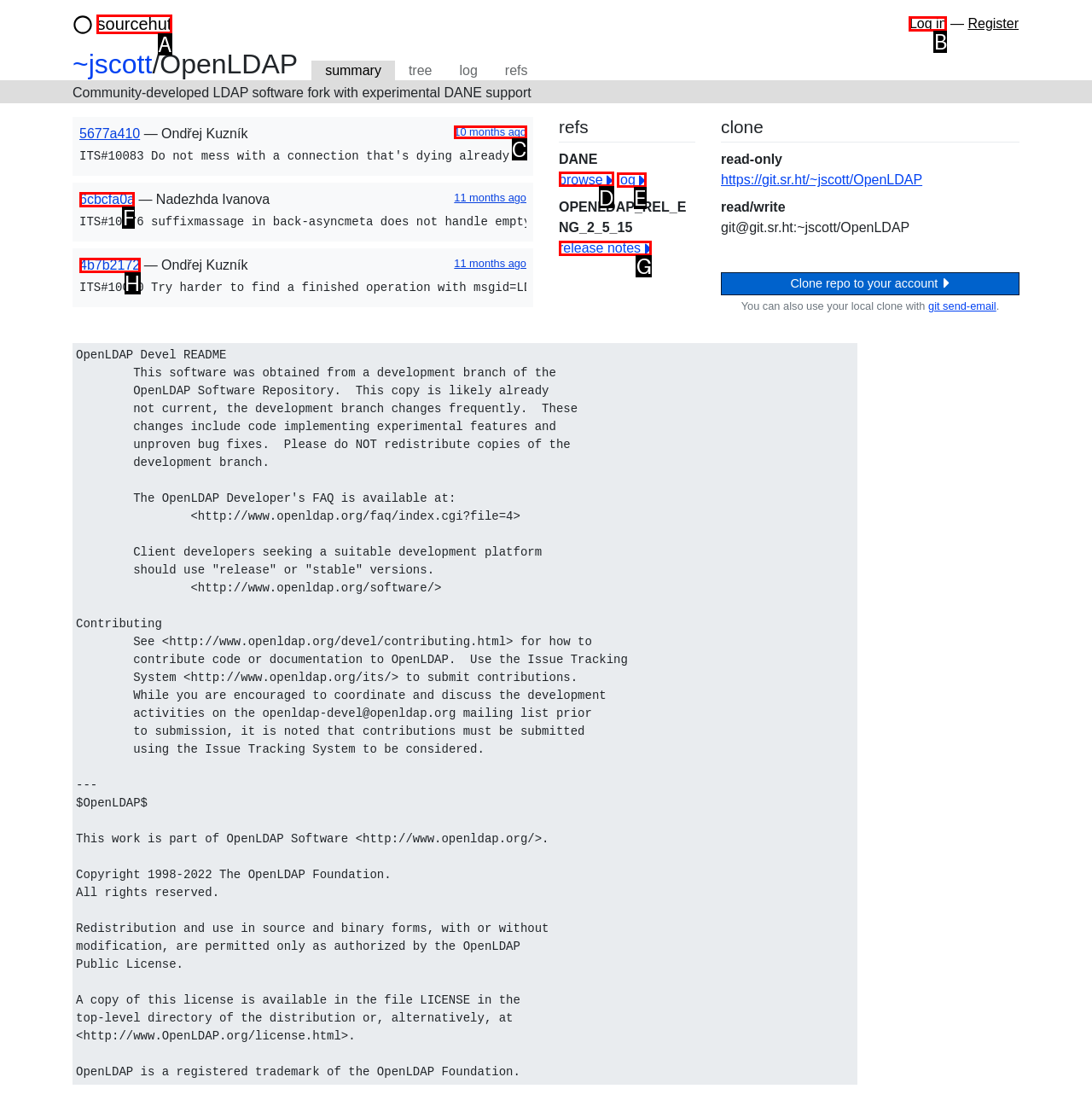Determine which HTML element to click to execute the following task: Browse DANE Answer with the letter of the selected option.

D